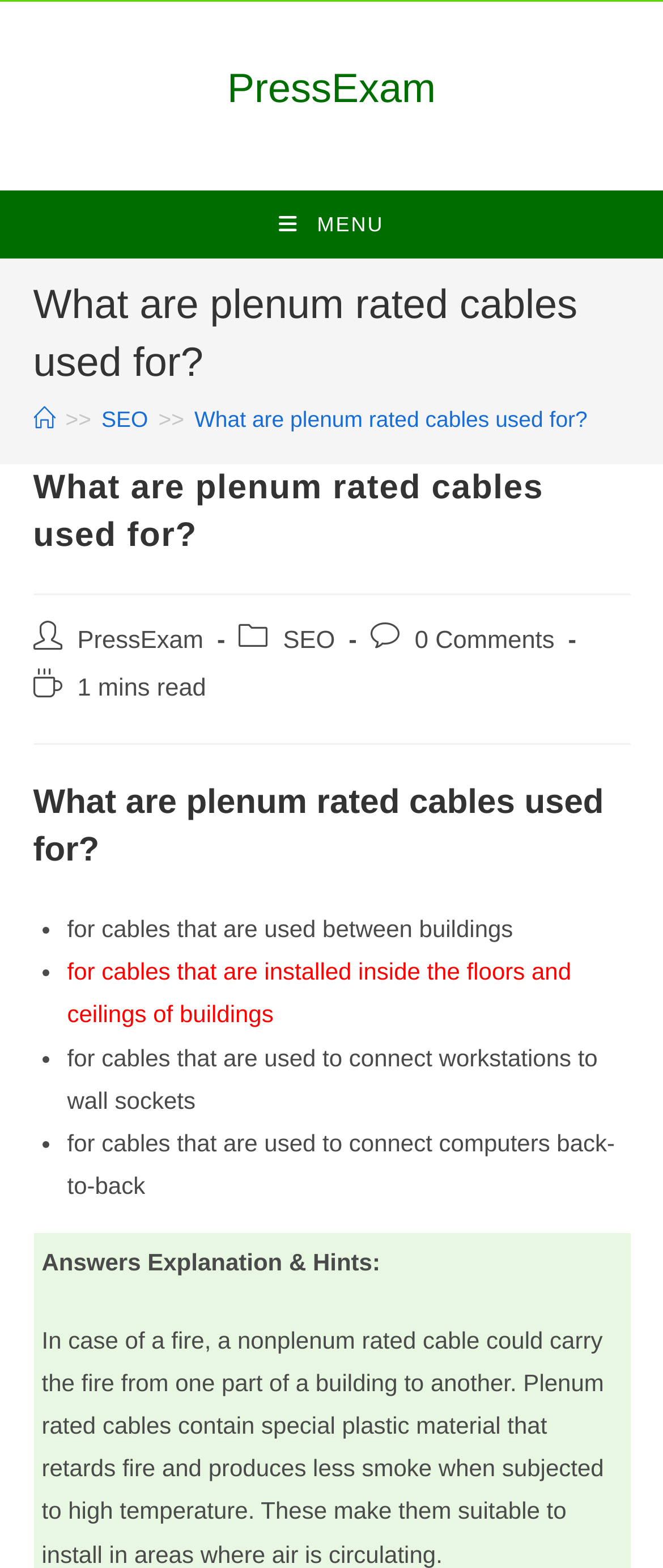How many comments does this post have? Examine the screenshot and reply using just one word or a brief phrase.

0 Comments